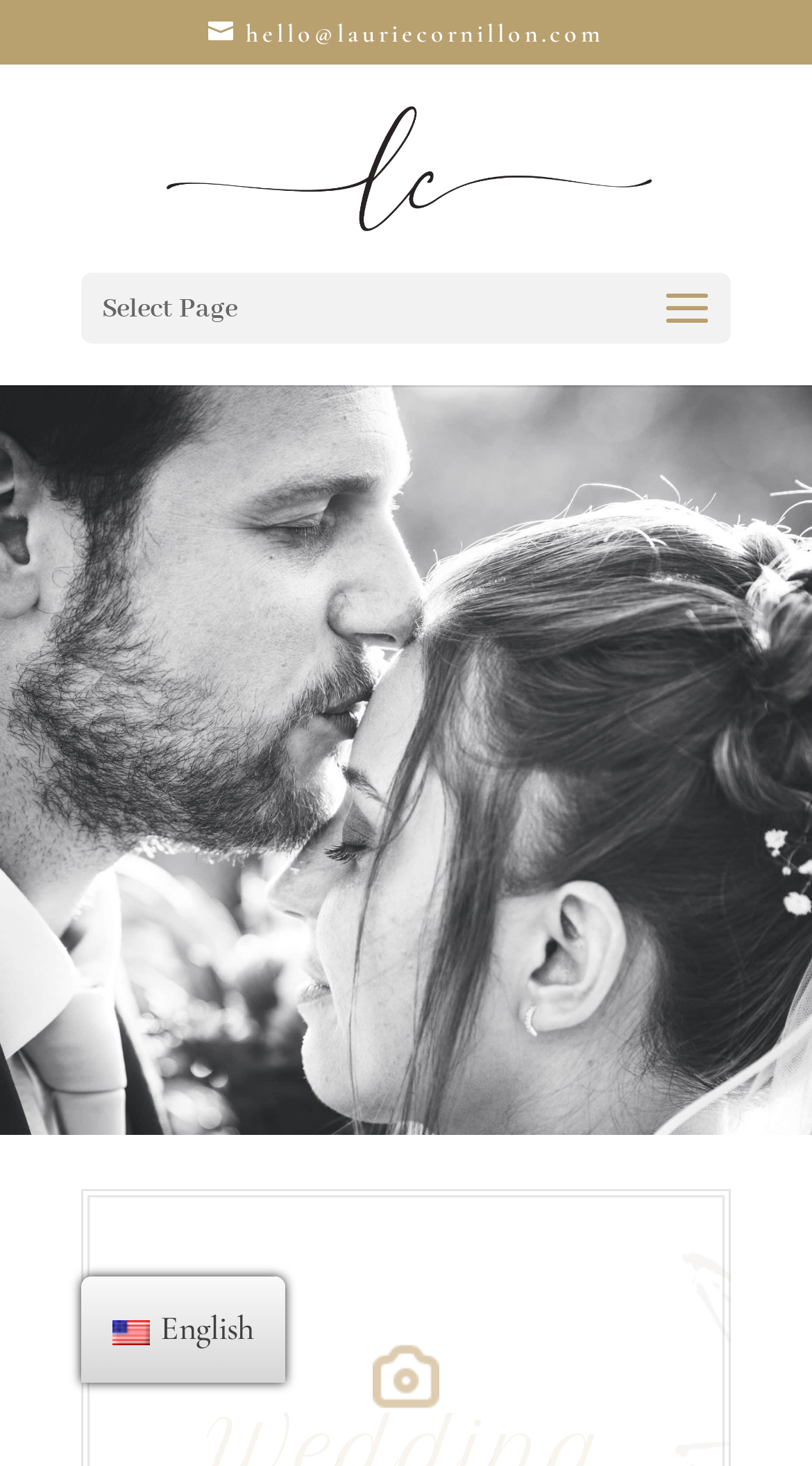Using floating point numbers between 0 and 1, provide the bounding box coordinates in the format (top-left x, top-left y, bottom-right x, bottom-right y). Locate the UI element described here: hello@lauriecornillon.com

[0.256, 0.013, 0.744, 0.033]